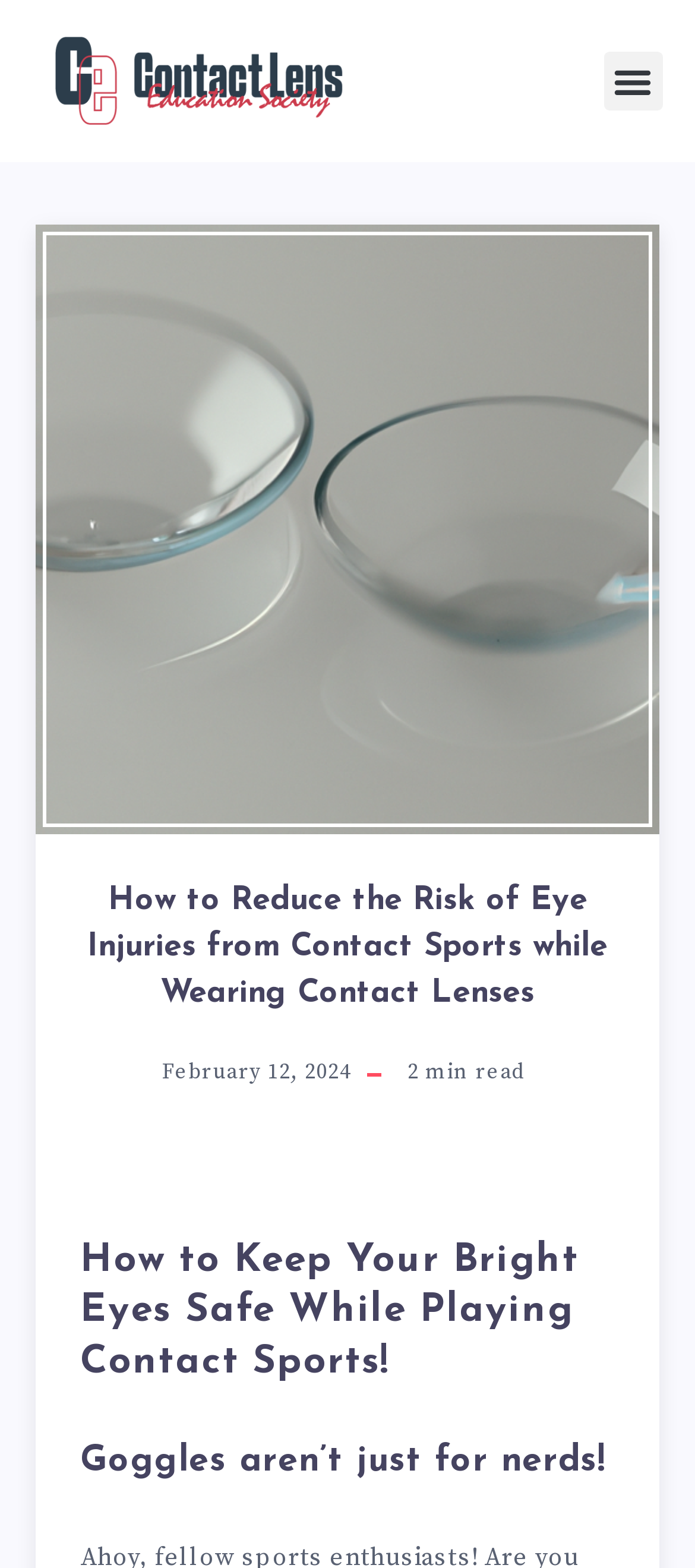What is the purpose of goggles in contact sports?
Please ensure your answer to the question is detailed and covers all necessary aspects.

I inferred the purpose of goggles in contact sports by reading the heading 'How to Keep Your Bright Eyes Safe While Playing Contact Sports!' and the subheading 'Goggles aren’t just for nerds!', which suggests that goggles are used to protect one's eyes while playing contact sports.